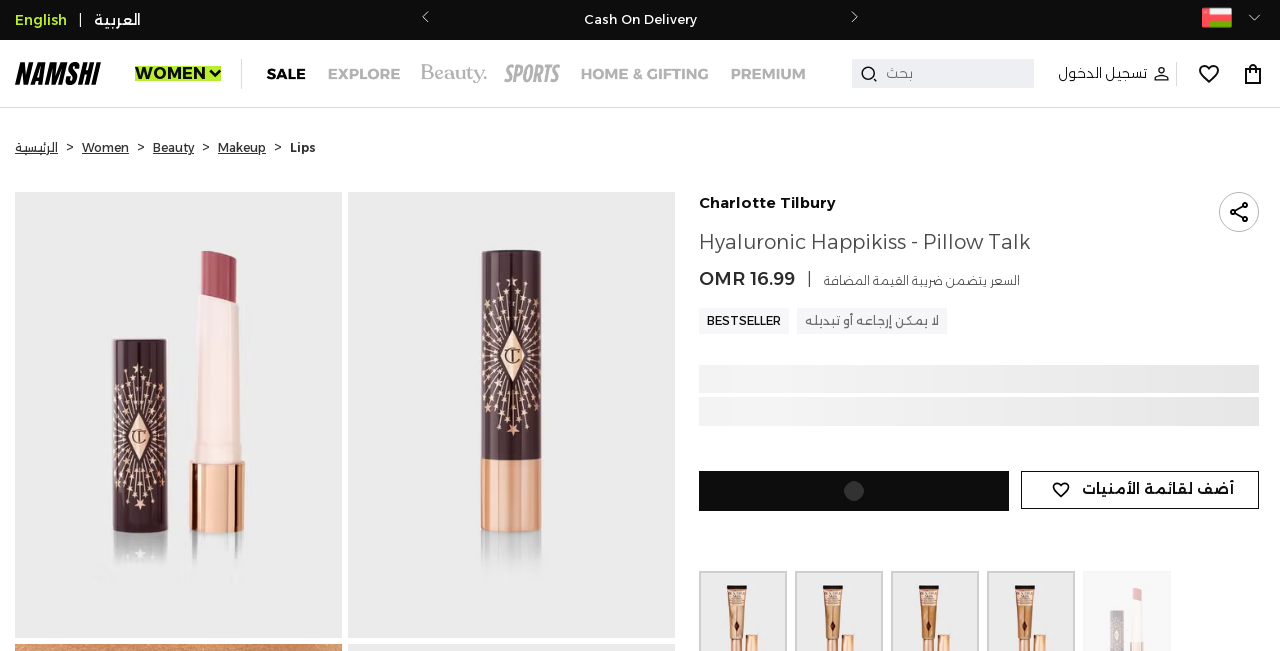Based on the image, provide a detailed response to the question:
What is the brand of the product?

I inferred this answer by looking at the image of the product and the text 'Charlotte Tilbury' above it, which suggests that it is the brand name.